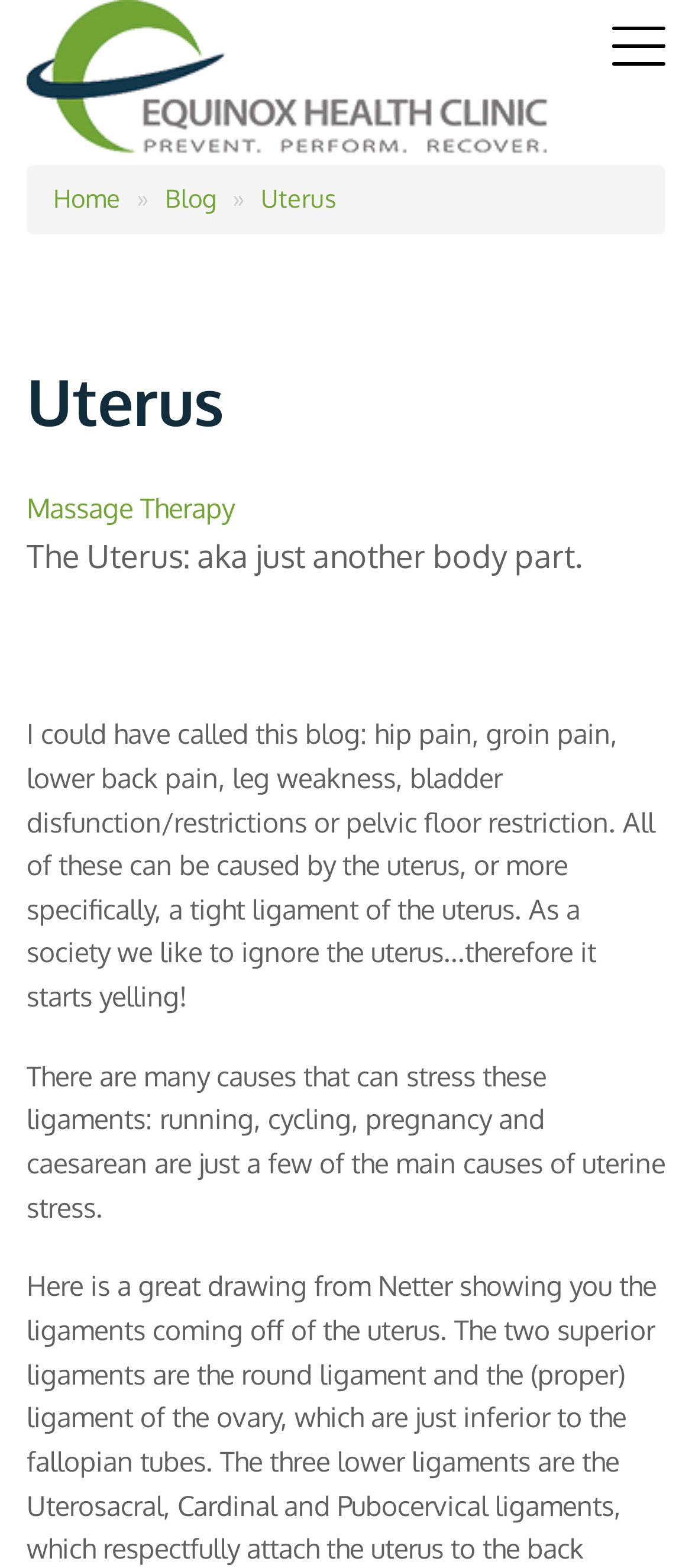Generate a thorough caption detailing the webpage content.

The webpage is about the uterus, specifically discussing its role in various health issues. At the top left corner, there is a navigation menu with links to "Home", "Blog", and "Uterus". Below this menu, there is a heading that reads "Uterus". 

Under the "Uterus" heading, there is a subheading that says "The Uterus: aka just another body part." Below this subheading, there is a paragraph of text that explains how the uterus can cause various health issues such as hip pain, groin pain, lower back pain, leg weakness, and bladder dysfunction. The text also mentions that these issues can be caused by a tight ligament of the uterus.

Further down, there is another paragraph of text that lists some causes of uterine stress, including running, cycling, pregnancy, and caesarean. There is also a link to "Massage Therapy" on the left side of the page, which may be related to the treatment of uterine stress.